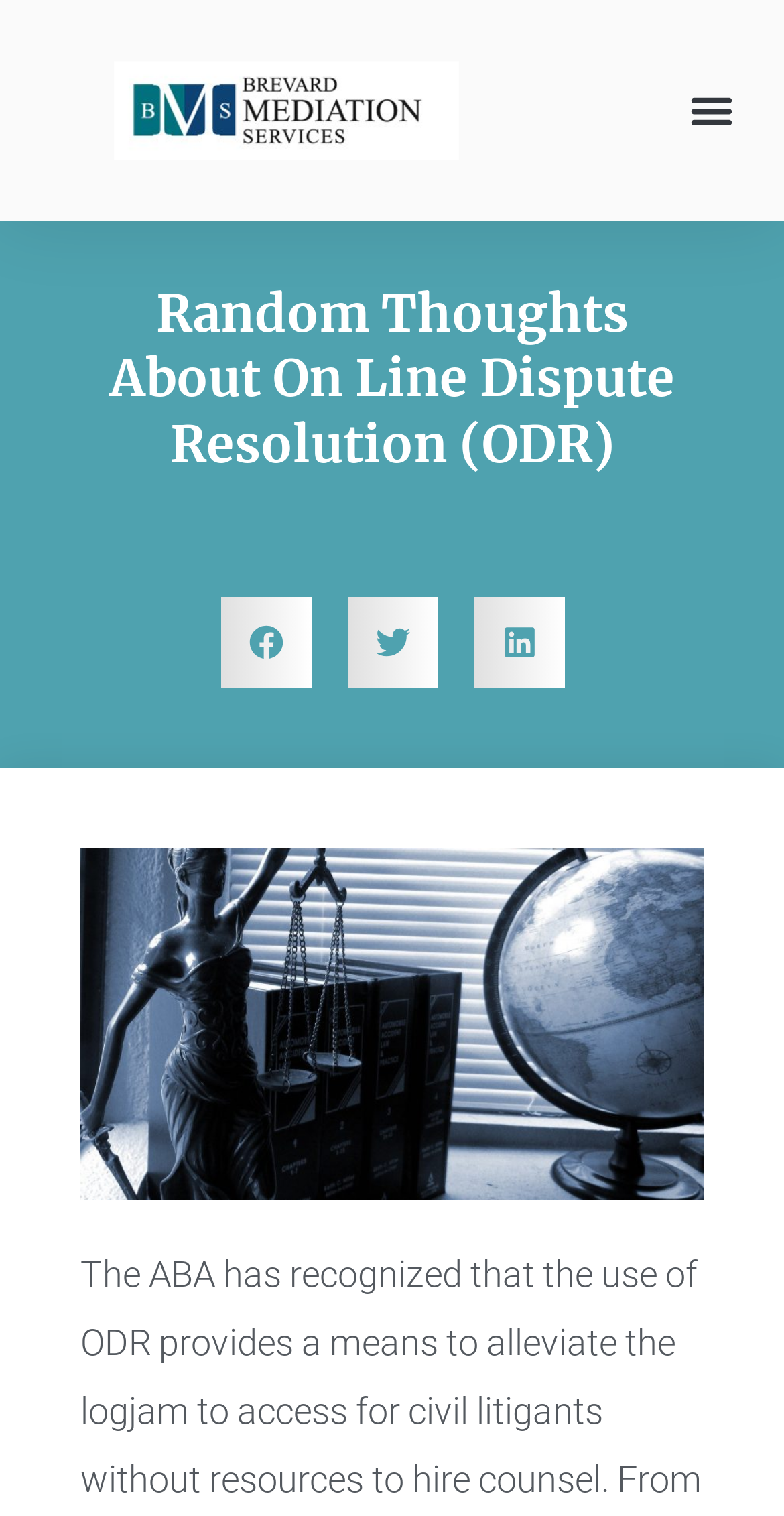Answer this question using a single word or a brief phrase:
What is the purpose of ODR?

Alleviate logjam to access for civil litigants